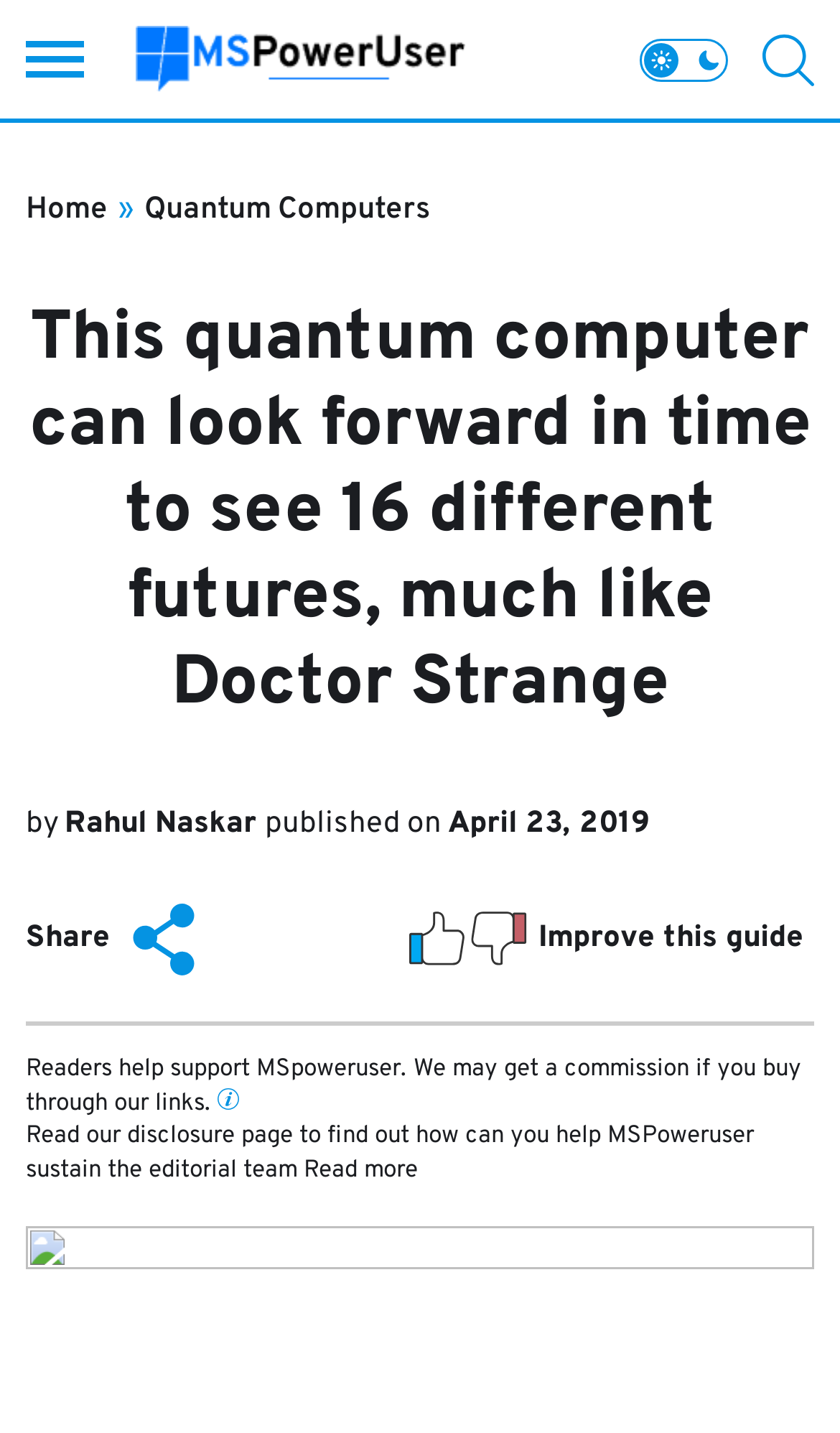Answer succinctly with a single word or phrase:
What is the category of the article?

Quantum Computers